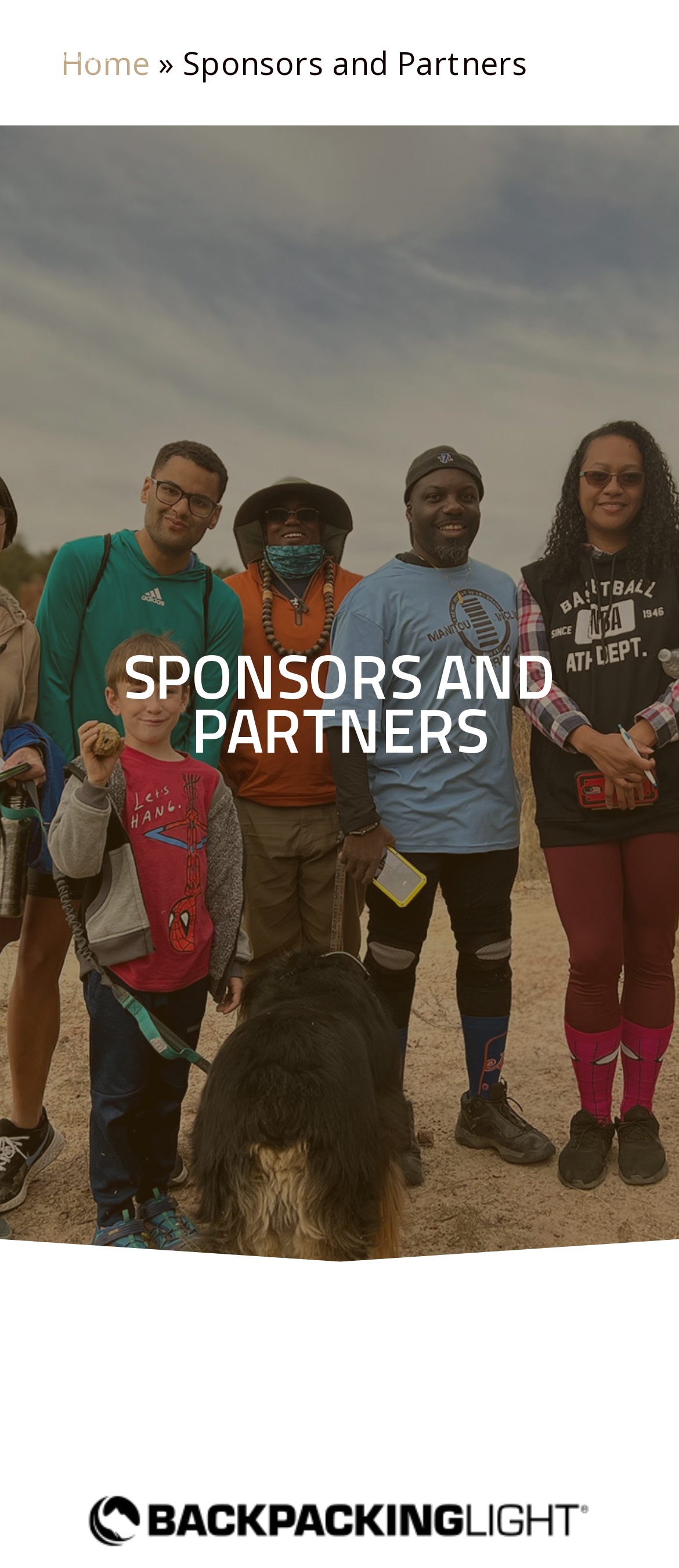Give a full account of the webpage's elements and their arrangement.

The webpage is about the sponsors and partners of Blackpackers, an outdoor recreation charity organization. At the top left of the page, there is a logo of Blackpackers, which is an image repeated three times. Below the logo, there is a navigation menu that can be expanded, located at the top right corner of the page. 

The main content of the page is divided into two sections. On the left side, there is a link to the "Home" page, followed by a right arrow symbol. On the right side of the arrow, the title "Sponsors and Partners" is displayed. This title is likely to be a heading that introduces the list of sponsors and partners, which is not explicitly shown in the accessibility tree but implied by the meta description. The meta description mentions that the charity organization has sponsors and partners such as Generation Wild, Colorado Parks & Wildlife, YMCA, REI Co-op, and many more, but these are not explicitly listed in the provided accessibility tree.